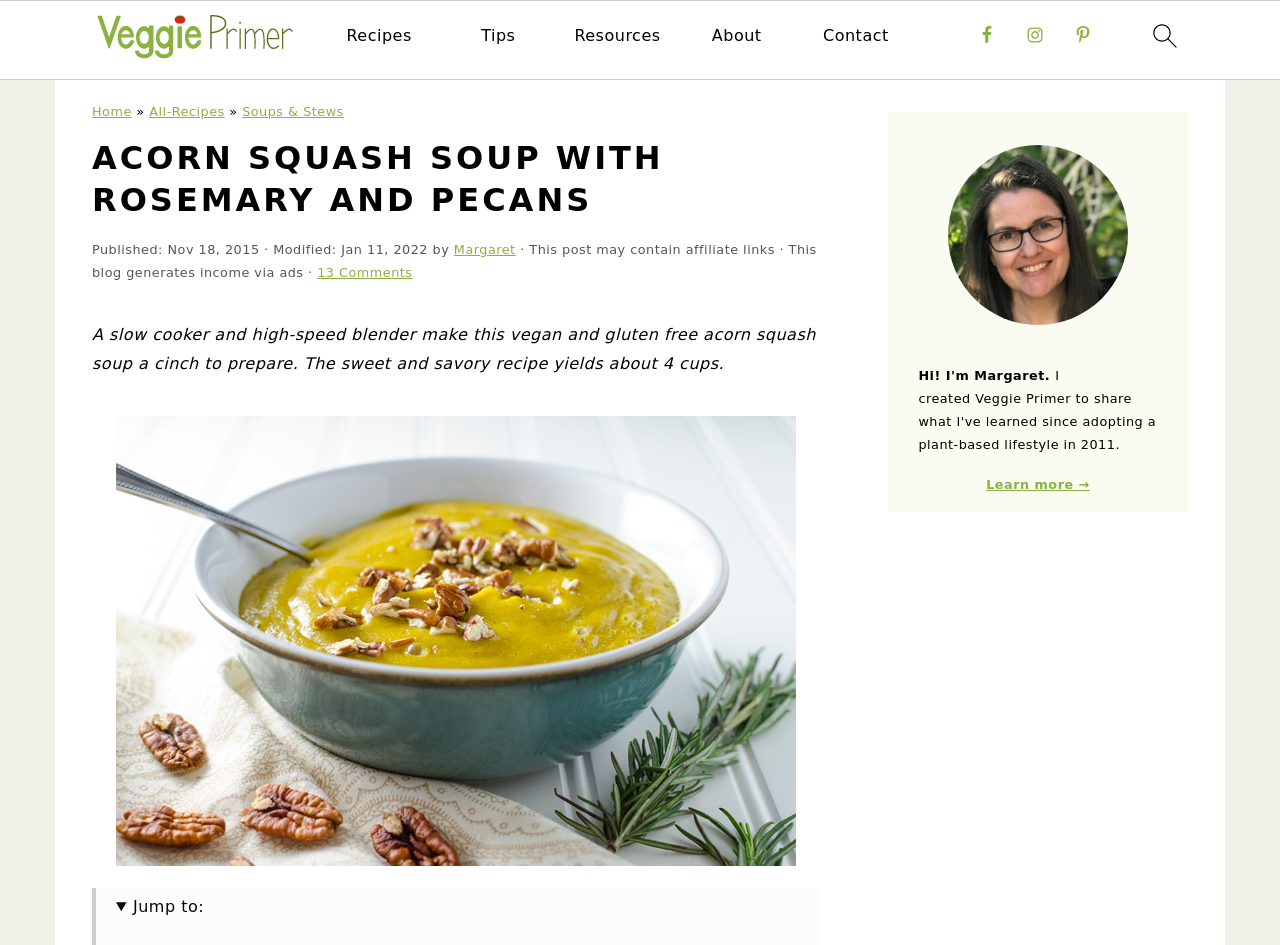What type of blender is required for this recipe?
Observe the image and answer the question with a one-word or short phrase response.

high-speed blender